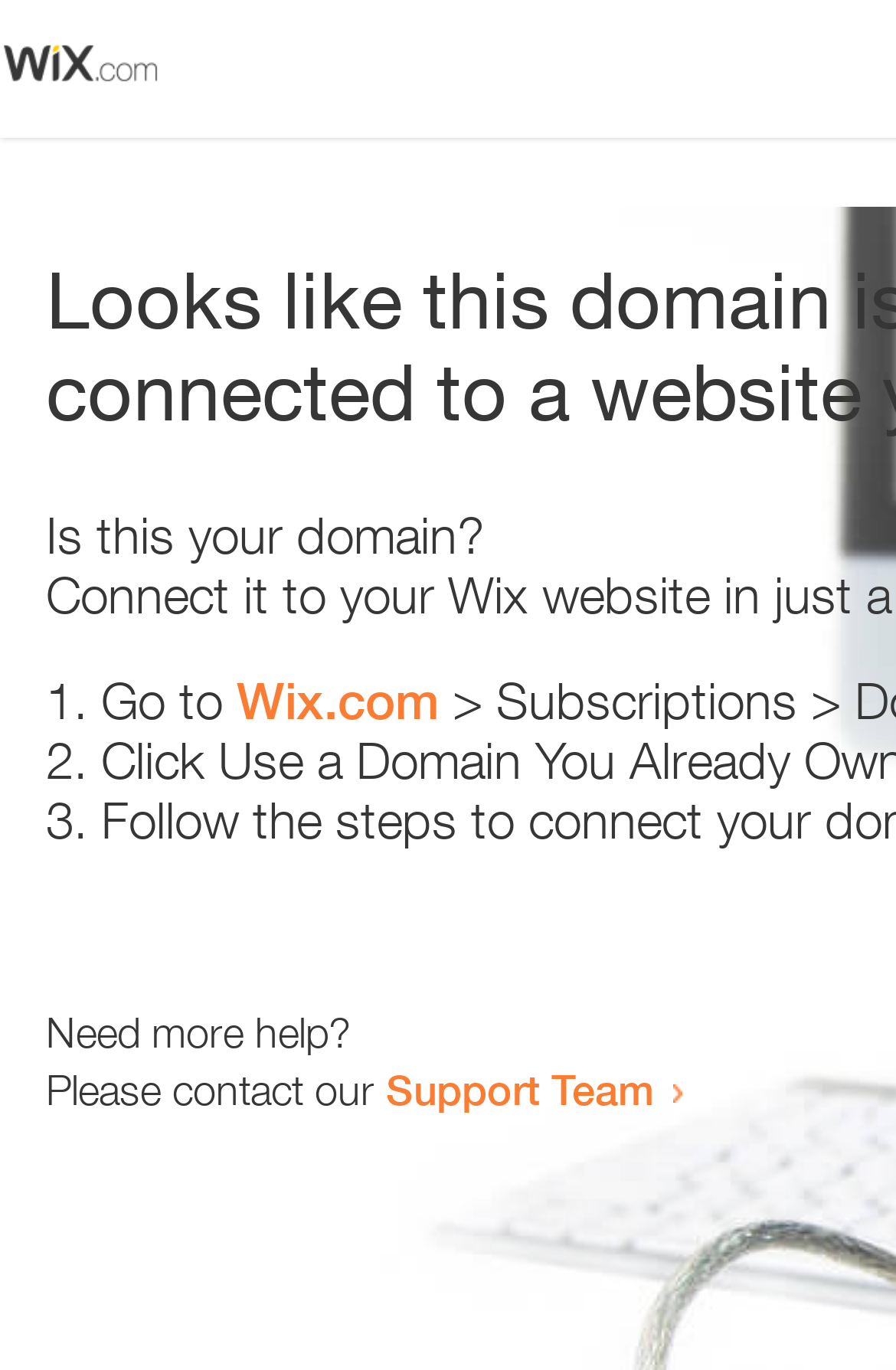What is the position of the image on the webpage?
Based on the image, give a one-word or short phrase answer.

Top